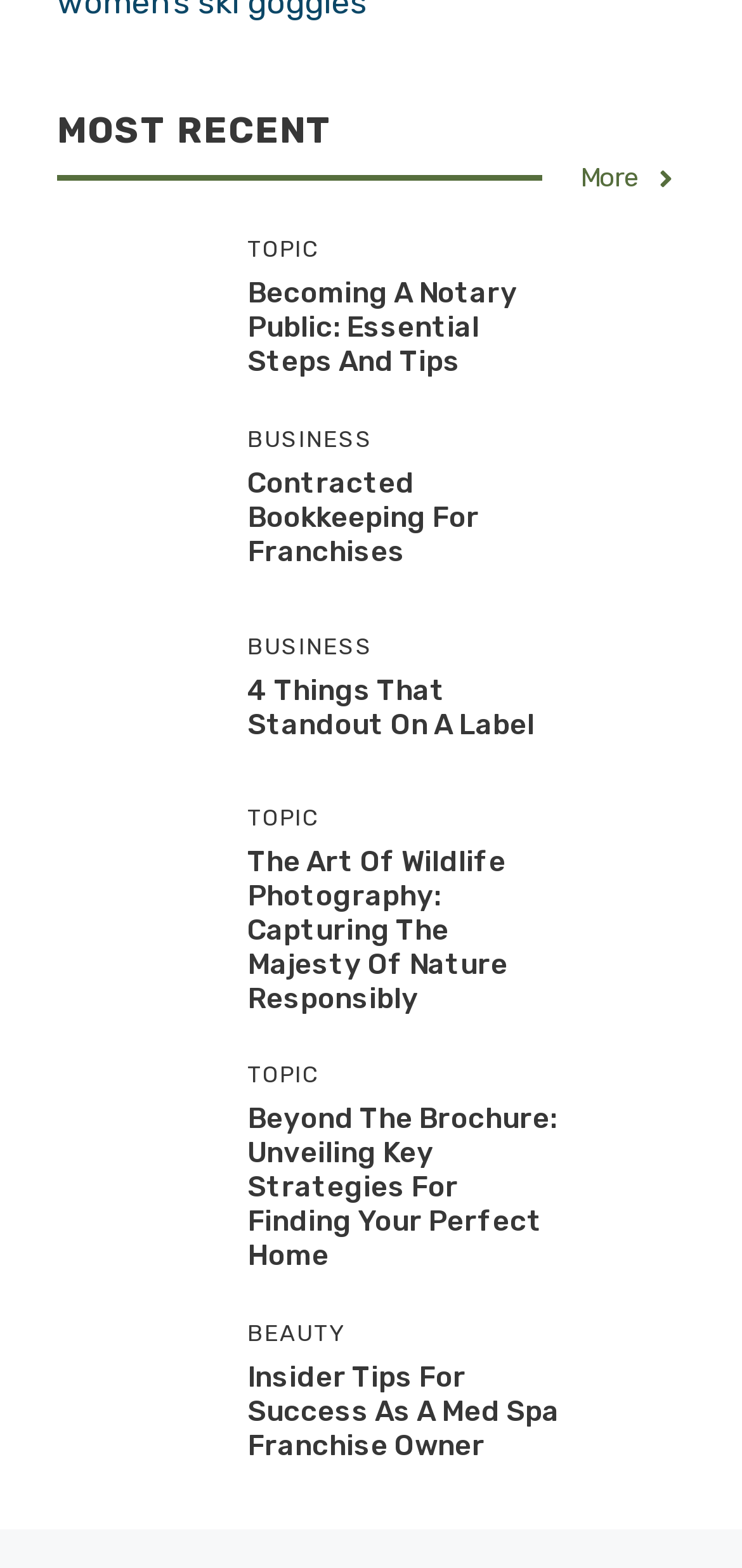Answer this question in one word or a short phrase: What is the category of the article 'The Art Of Wildlife Photography: Capturing The Majesty Of Nature Responsibly'?

TOPIC